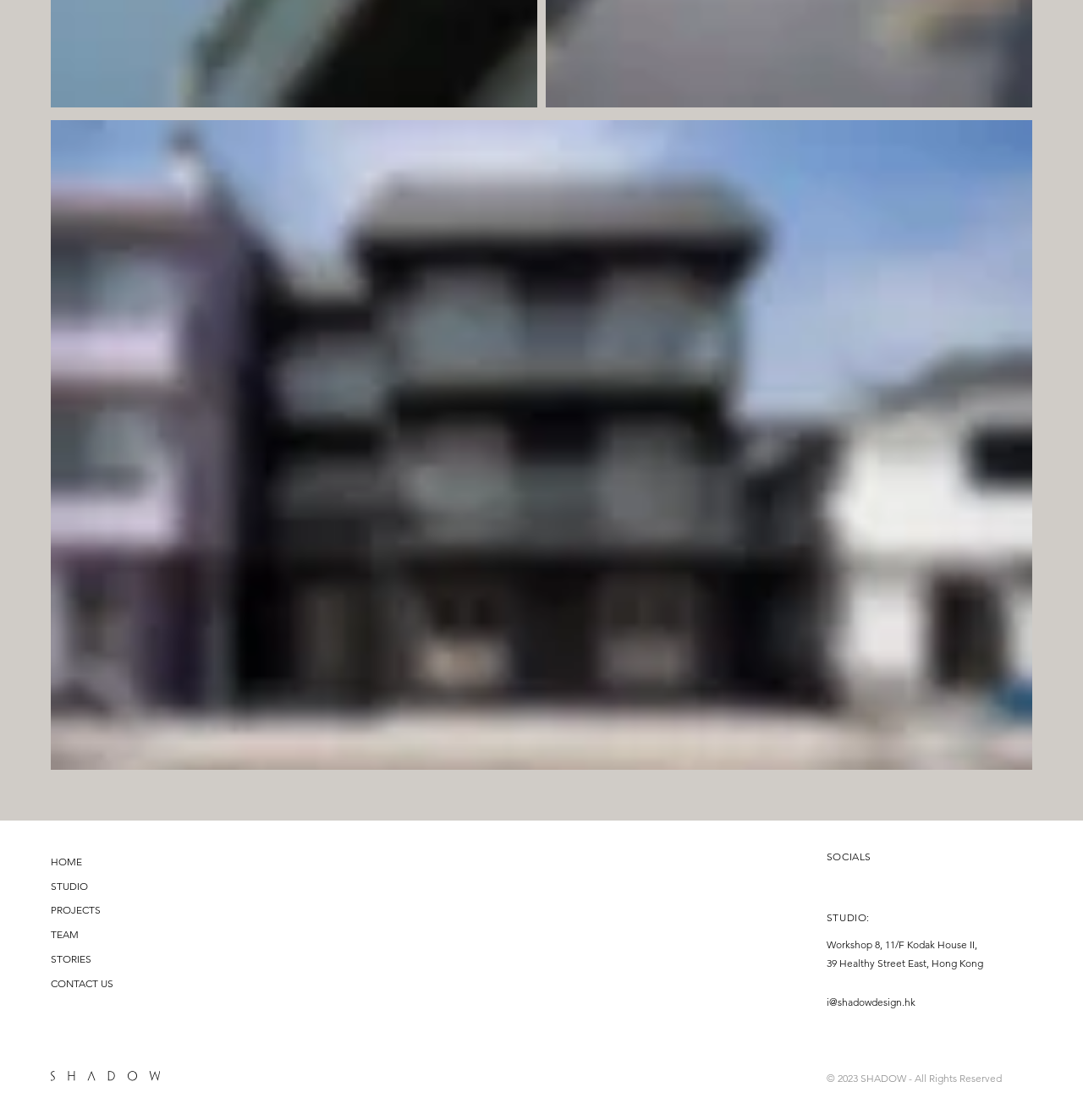Please provide a comprehensive answer to the question based on the screenshot: How many social media links are there?

The social media links are located in the 'Social Bar' section, which contains links to Instagram, Facebook, Youtube, and LinkedIn, making a total of 4 social media links.